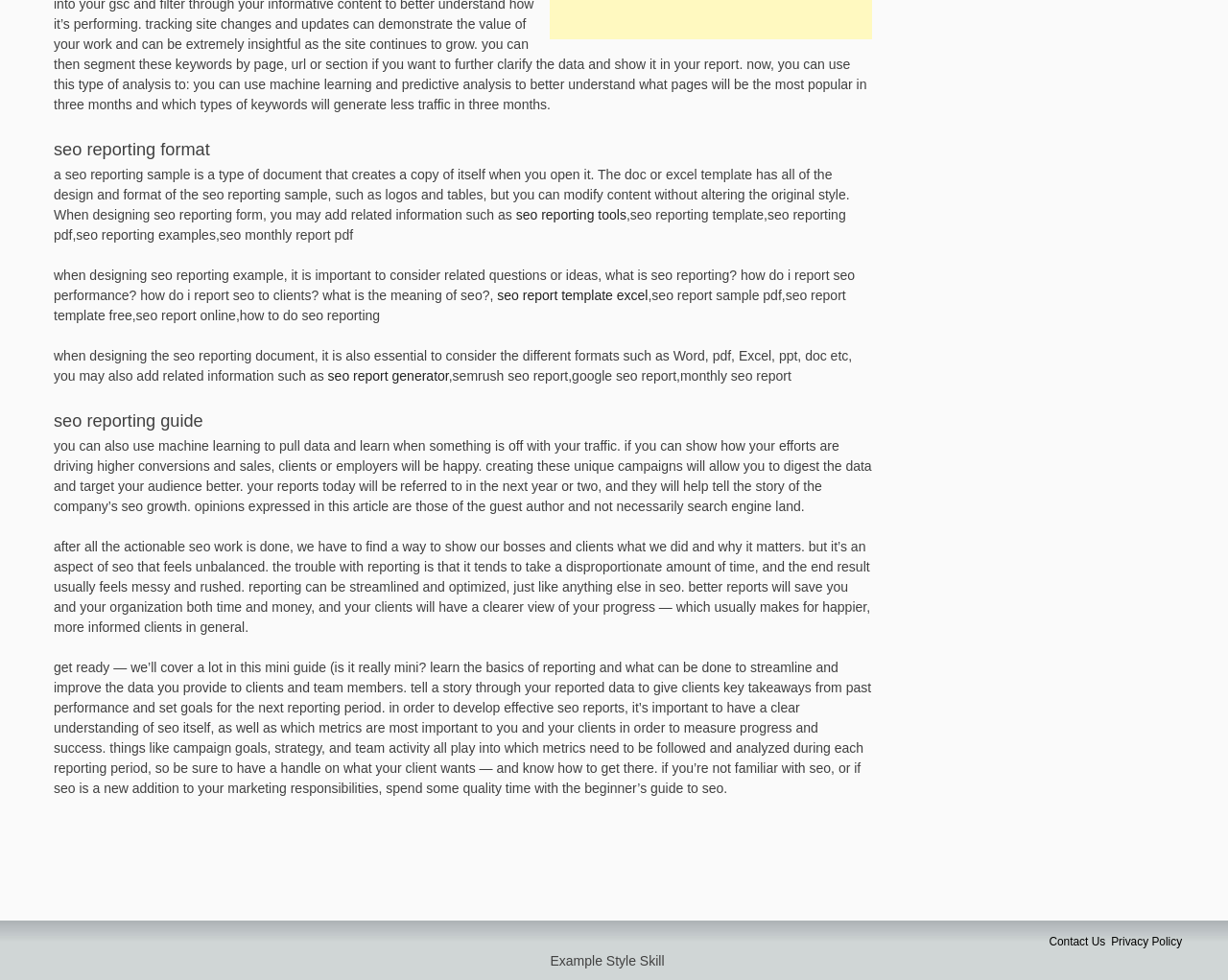Find the coordinates for the bounding box of the element with this description: "seo report template excel".

[0.405, 0.293, 0.528, 0.309]